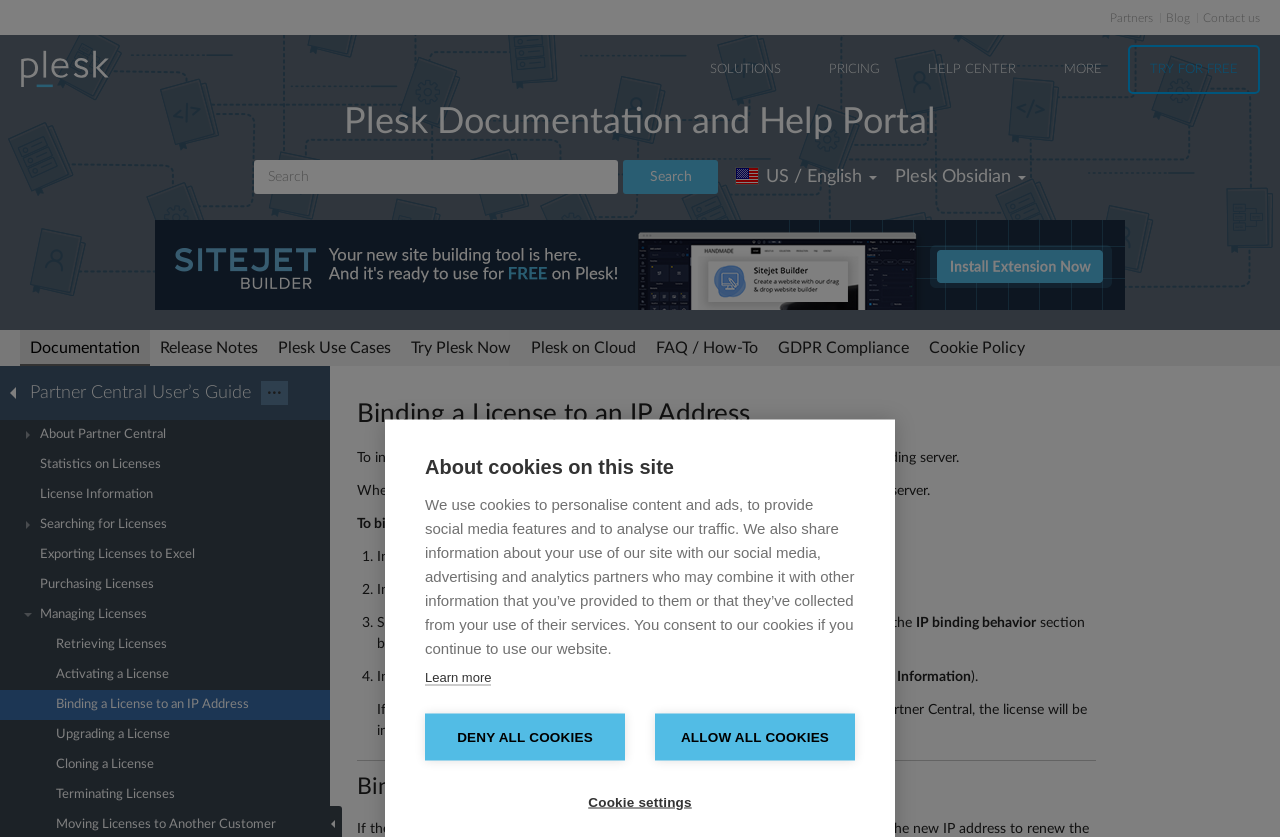Please provide the bounding box coordinates in the format (top-left x, top-left y, bottom-right x, bottom-right y). Remember, all values are floating point numbers between 0 and 1. What is the bounding box coordinate of the region described as: Solutions

[0.538, 0.054, 0.627, 0.112]